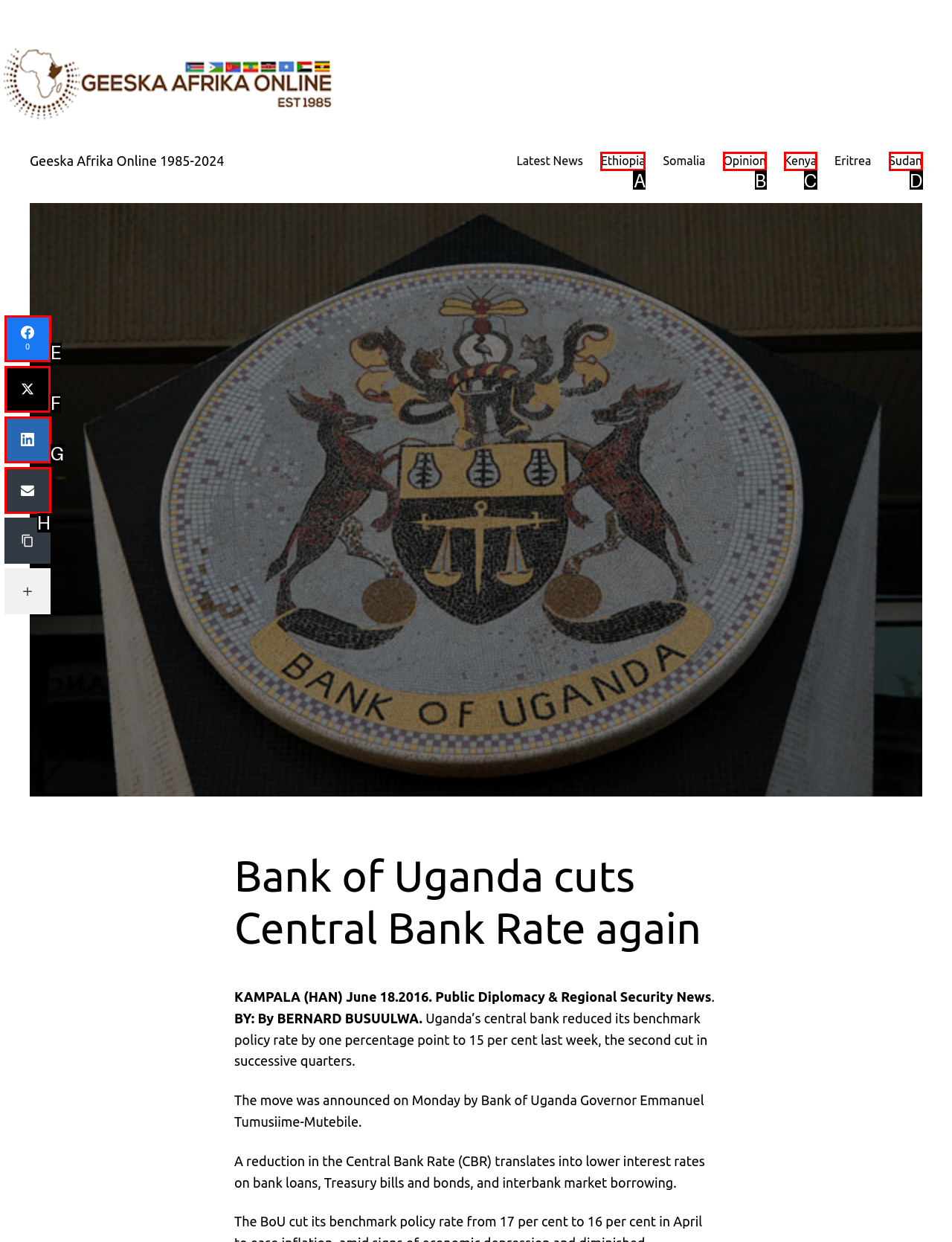Identify the correct option to click in order to complete this task: Follow Geeska Afrika Online on Twitter
Answer with the letter of the chosen option directly.

F